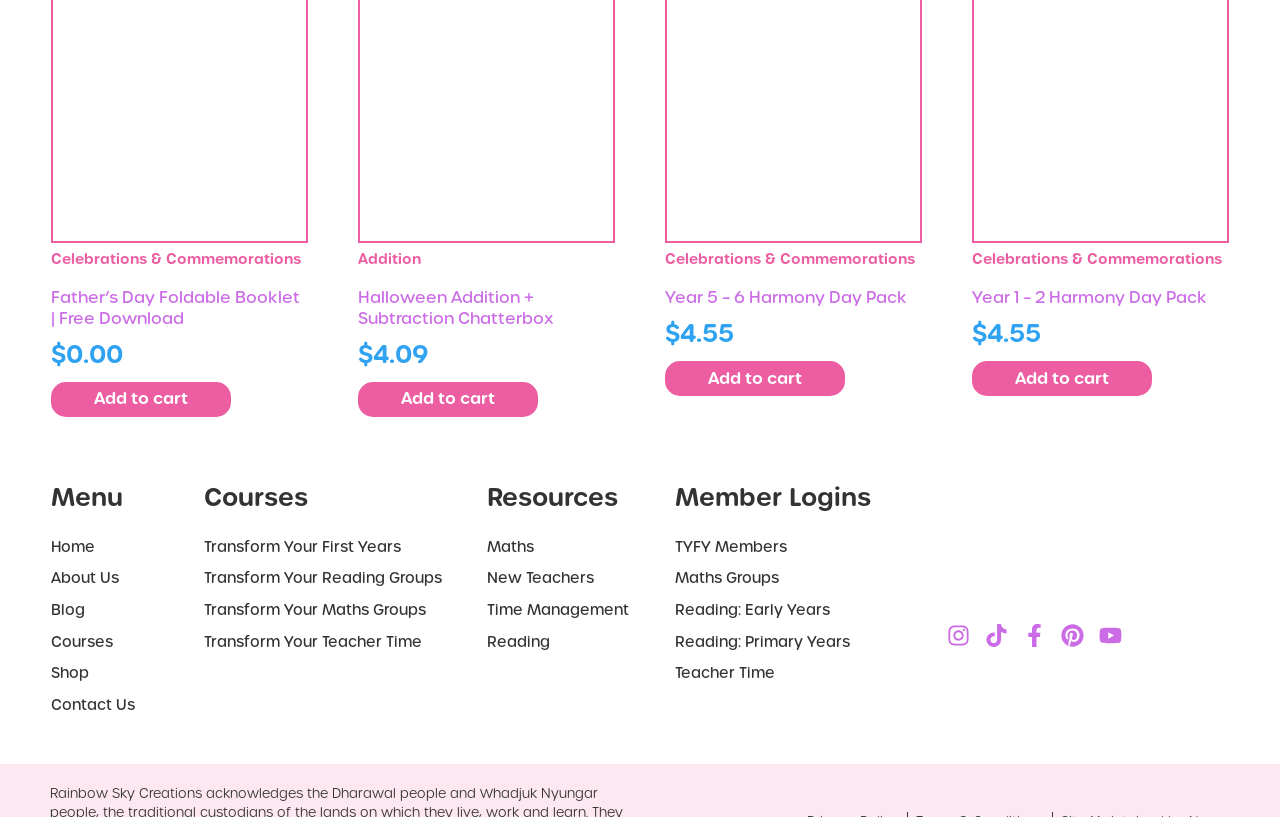Please find the bounding box for the following UI element description. Provide the coordinates in (top-left x, top-left y, bottom-right x, bottom-right y) format, with values between 0 and 1: Transform Your Reading Groups

[0.16, 0.696, 0.38, 0.722]